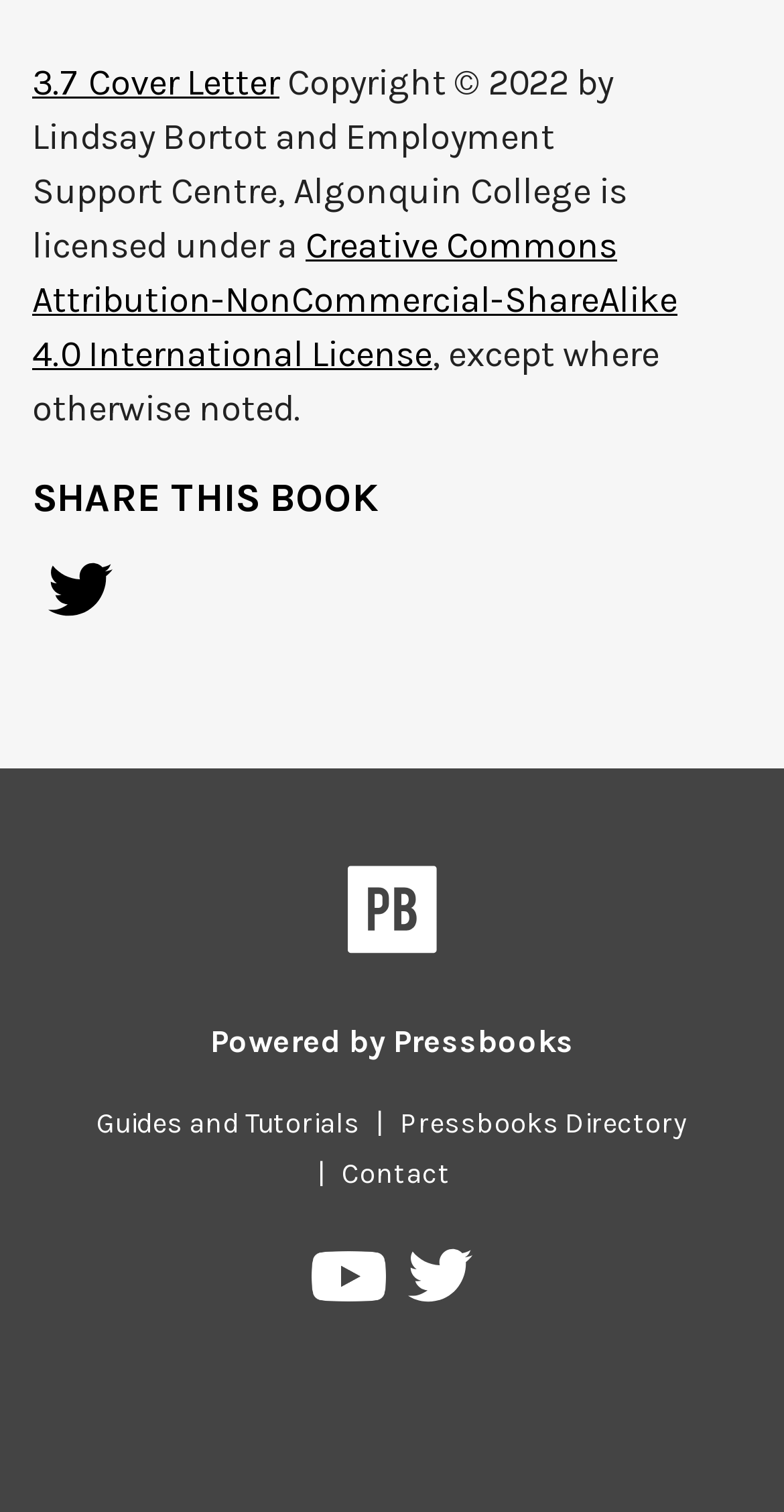How many social media platforms are linked at the bottom of the webpage?
Could you answer the question with a detailed and thorough explanation?

There are three social media platforms linked at the bottom of the webpage: Twitter, YouTube, and Twitter again (Pressbooks on Twitter).